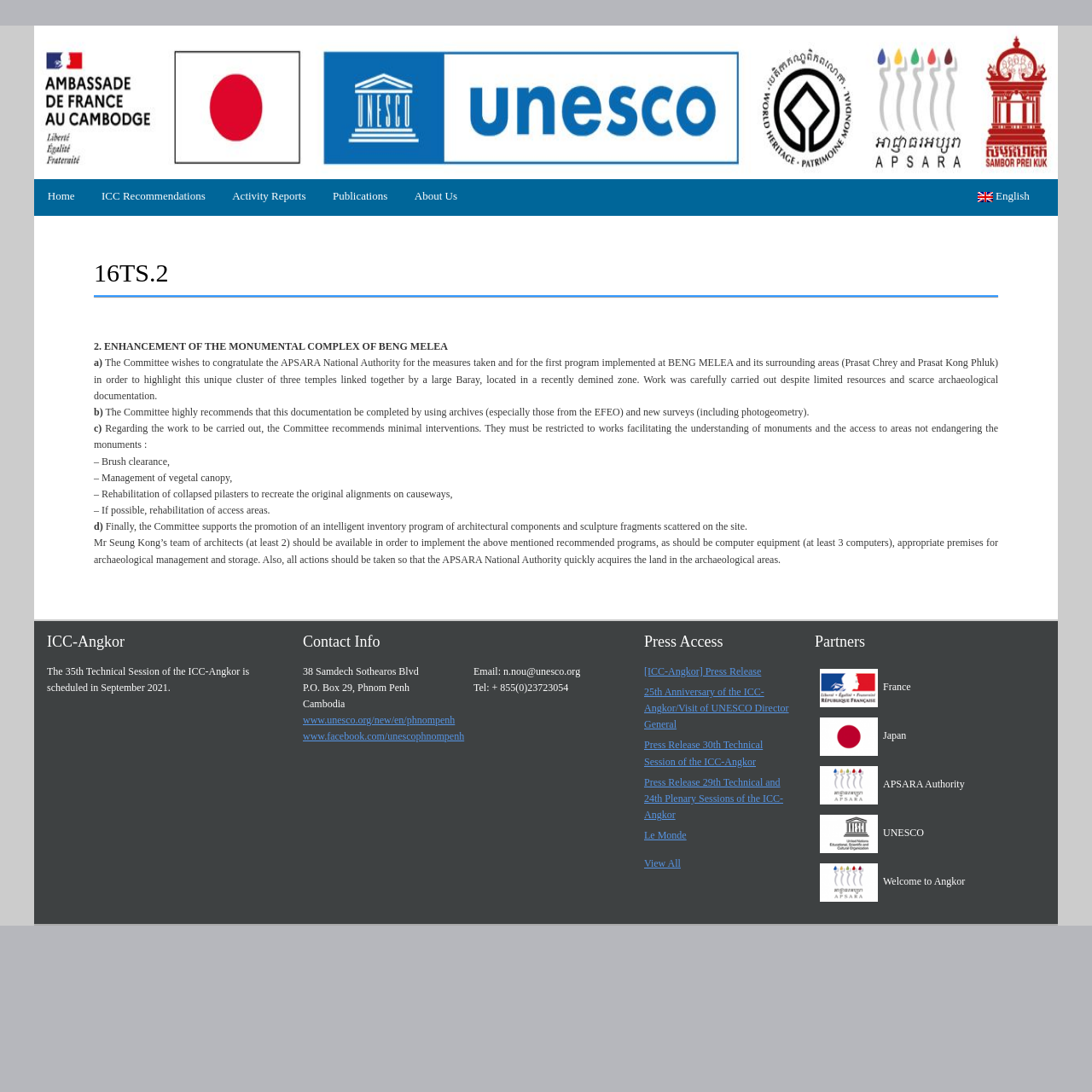From the image, can you give a detailed response to the question below:
What is the purpose of the ICC-Angkor Technical Session?

The question asks about the purpose of the ICC-Angkor Technical Session. After analyzing the webpage content, I inferred that the purpose of the ICC-Angkor Technical Session is to discuss monument conservation, as the webpage mentions the Committee's recommendations for the conservation of the BENG MELEA monument complex.